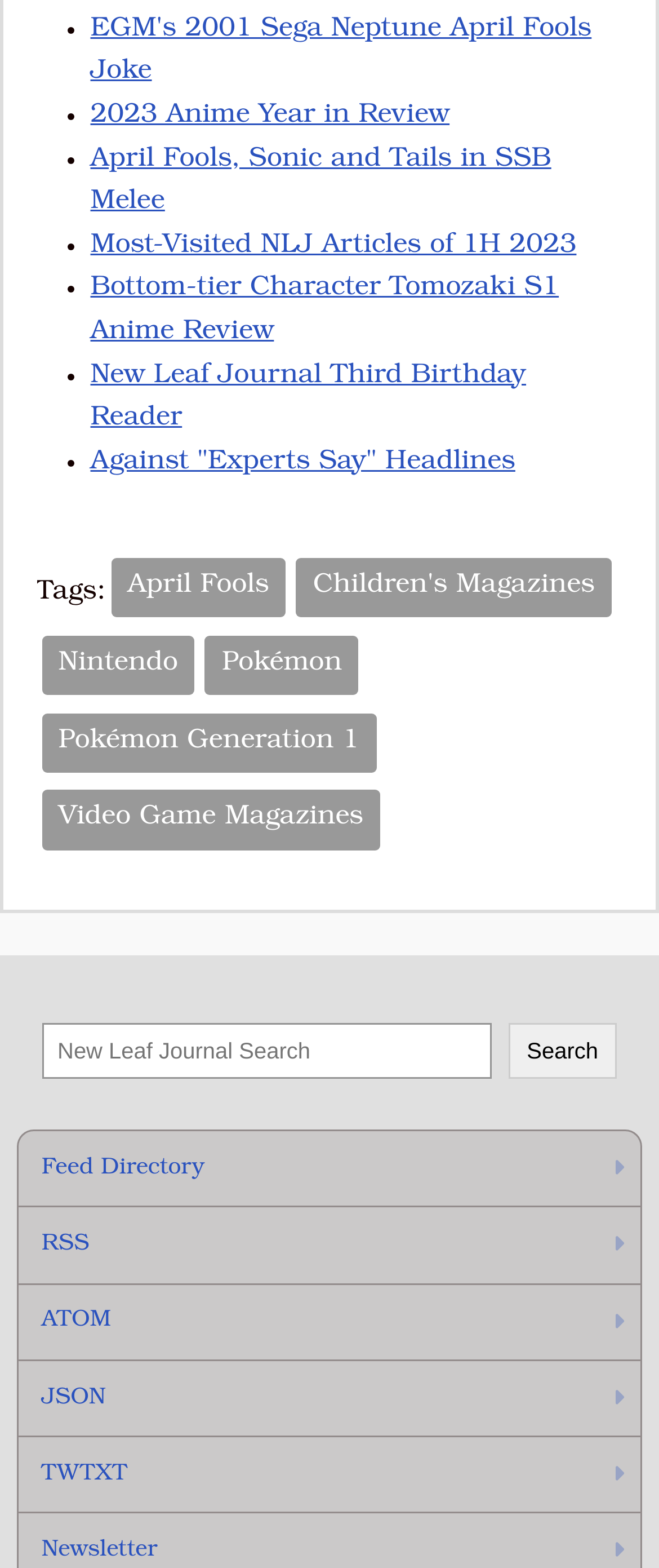Identify the bounding box coordinates of the clickable section necessary to follow the following instruction: "Browse articles tagged with April Fools". The coordinates should be presented as four float numbers from 0 to 1, i.e., [left, top, right, bottom].

[0.168, 0.356, 0.434, 0.394]